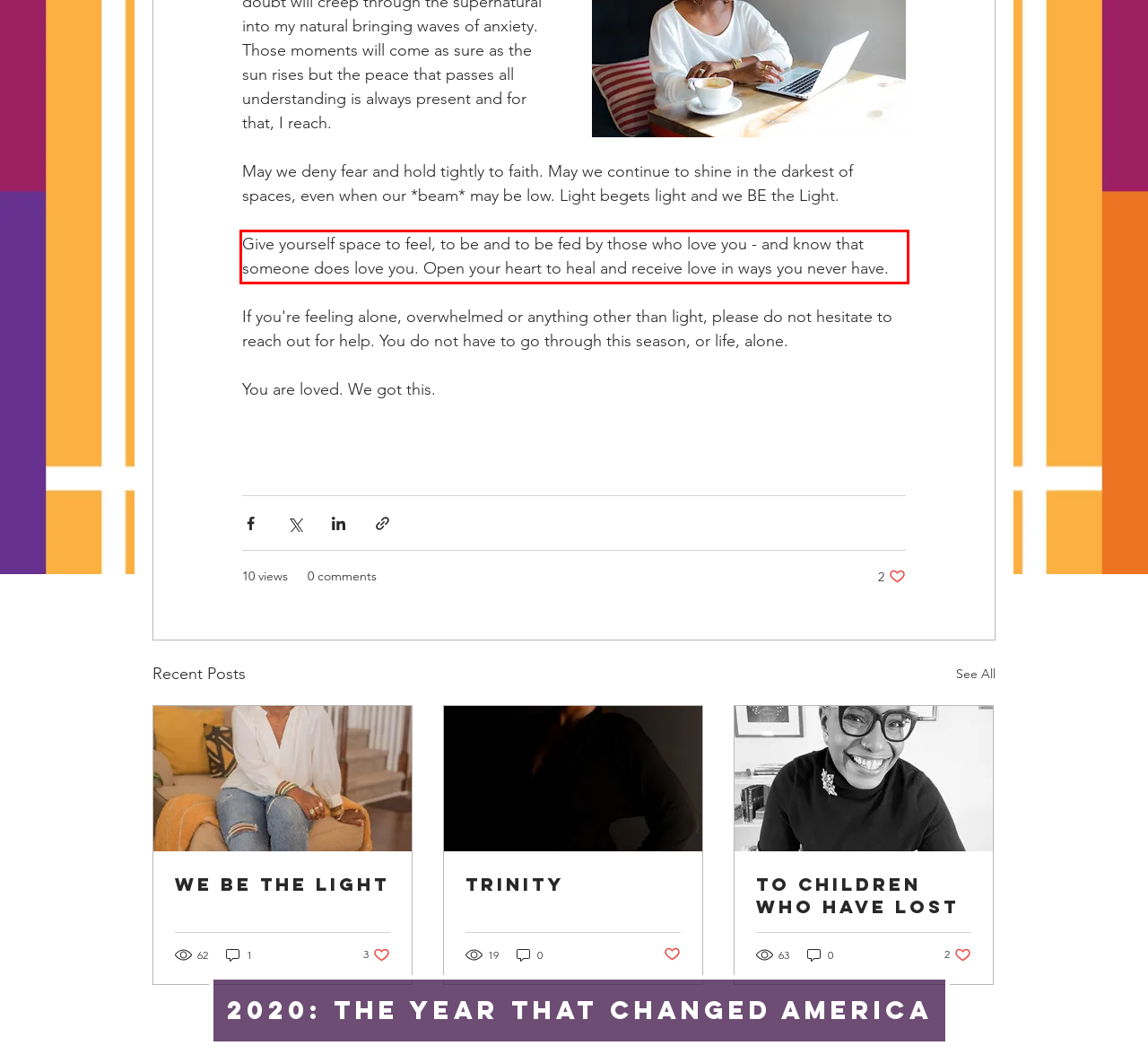Please extract the text content from the UI element enclosed by the red rectangle in the screenshot.

Give yourself space to feel, to be and to be fed by those who love you - and know that someone does love you. Open your heart to heal and receive love in ways you never have.